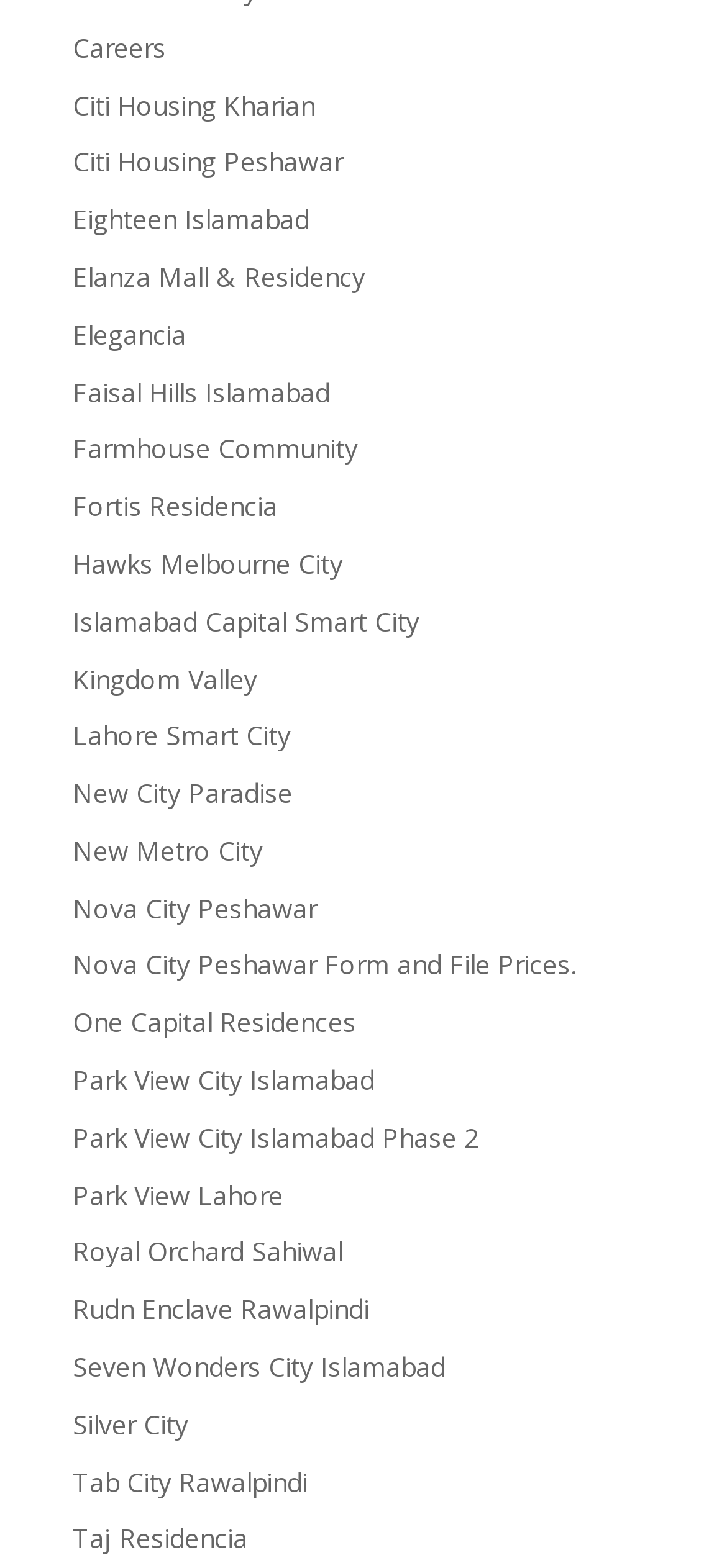How many links have 'Islamabad' in their text?
Answer briefly with a single word or phrase based on the image.

4